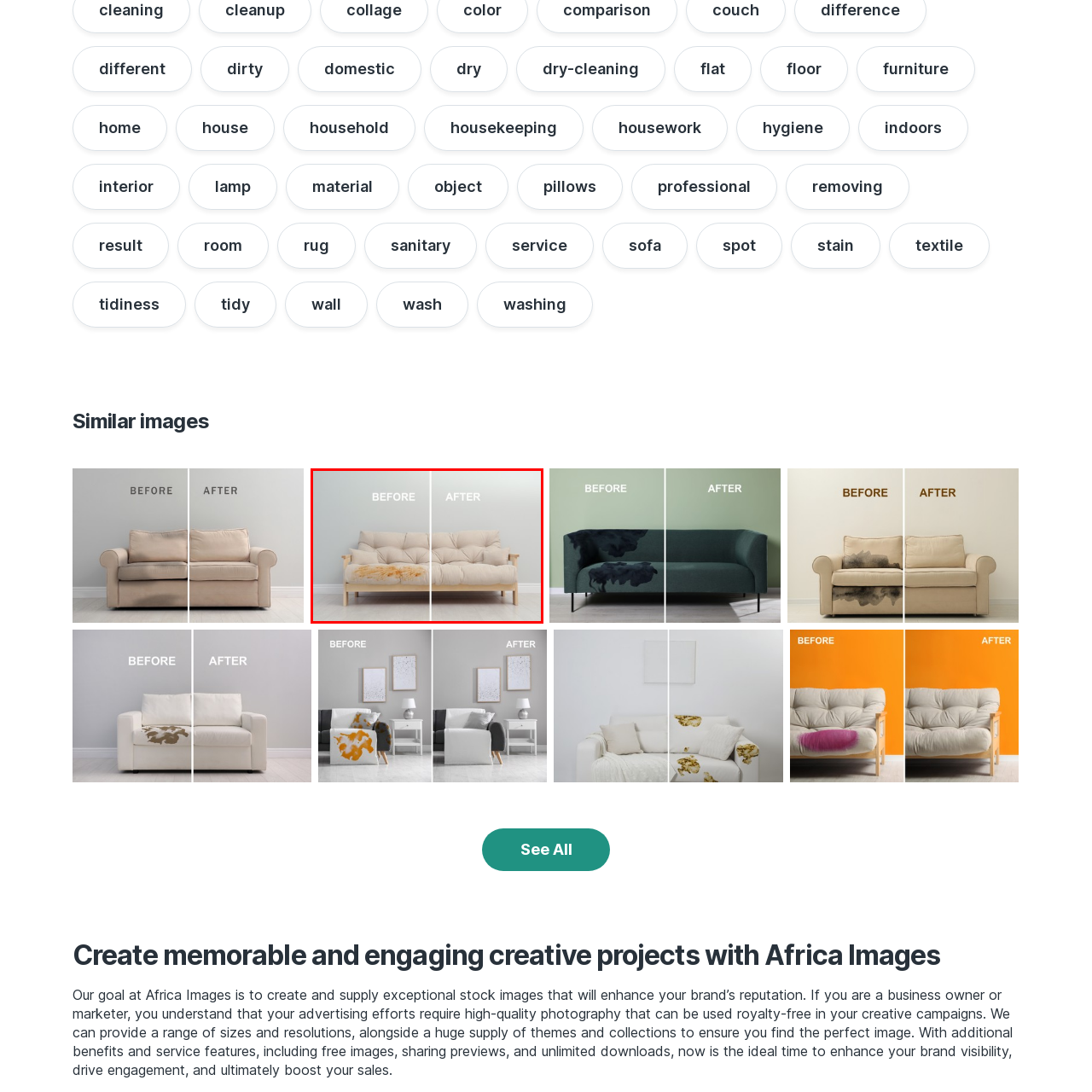What is the color of the wall in the background?
Carefully examine the image within the red bounding box and provide a comprehensive answer based on what you observe.

The backdrop of the image is a minimalistic, light-colored wall that enhances the focus on the sofa, creating a tidy and modern indoor environment.